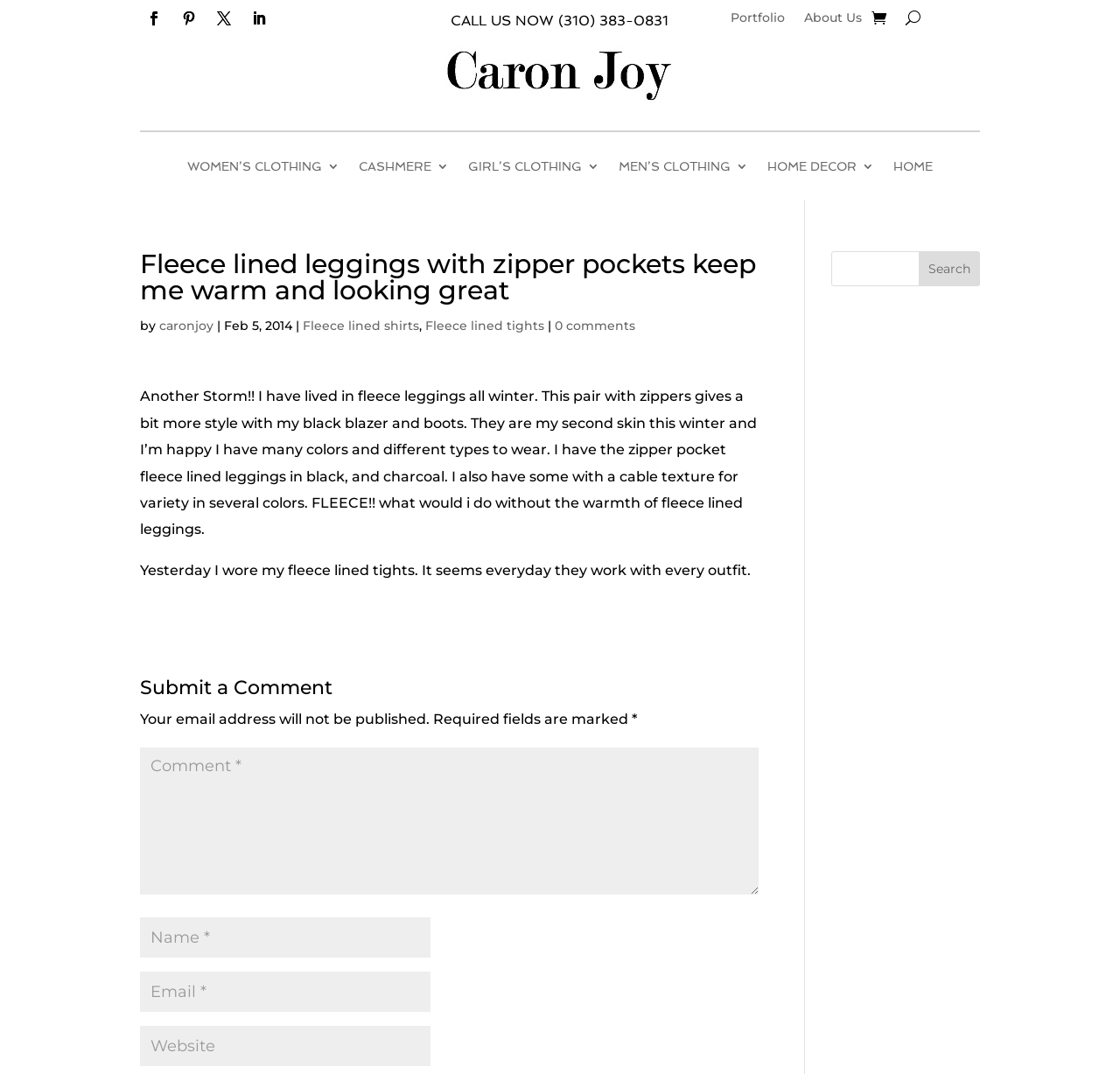What is the phone number to call?
Provide an in-depth answer to the question, covering all aspects.

I found the phone number by looking at the static text element with the content 'CALL US NOW (310) 383-0831' which is located at the top of the webpage.